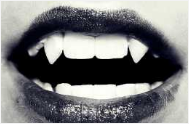Please examine the image and answer the question with a detailed explanation:
What is the shape of the teeth?

The caption describes the teeth as 'sharp, white teeth', which implies that the shape of the teeth is sharp, resembling vampire-like fangs.